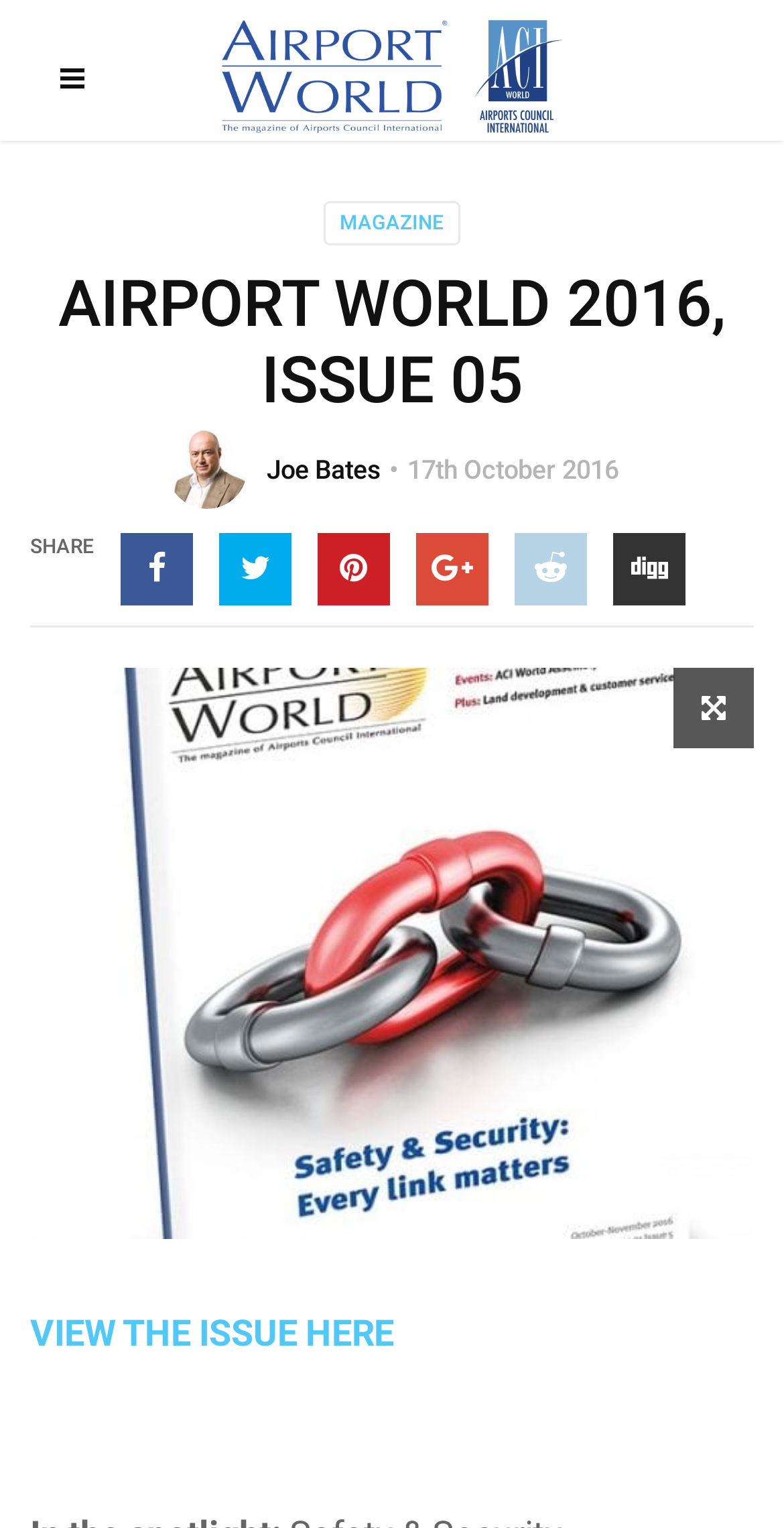What is the purpose of the 'VIEW THE ISSUE HERE' link?
Using the information from the image, answer the question thoroughly.

The 'VIEW THE ISSUE HERE' link is located at the bottom of the webpage, suggesting that it allows users to access the full issue of Airport World.